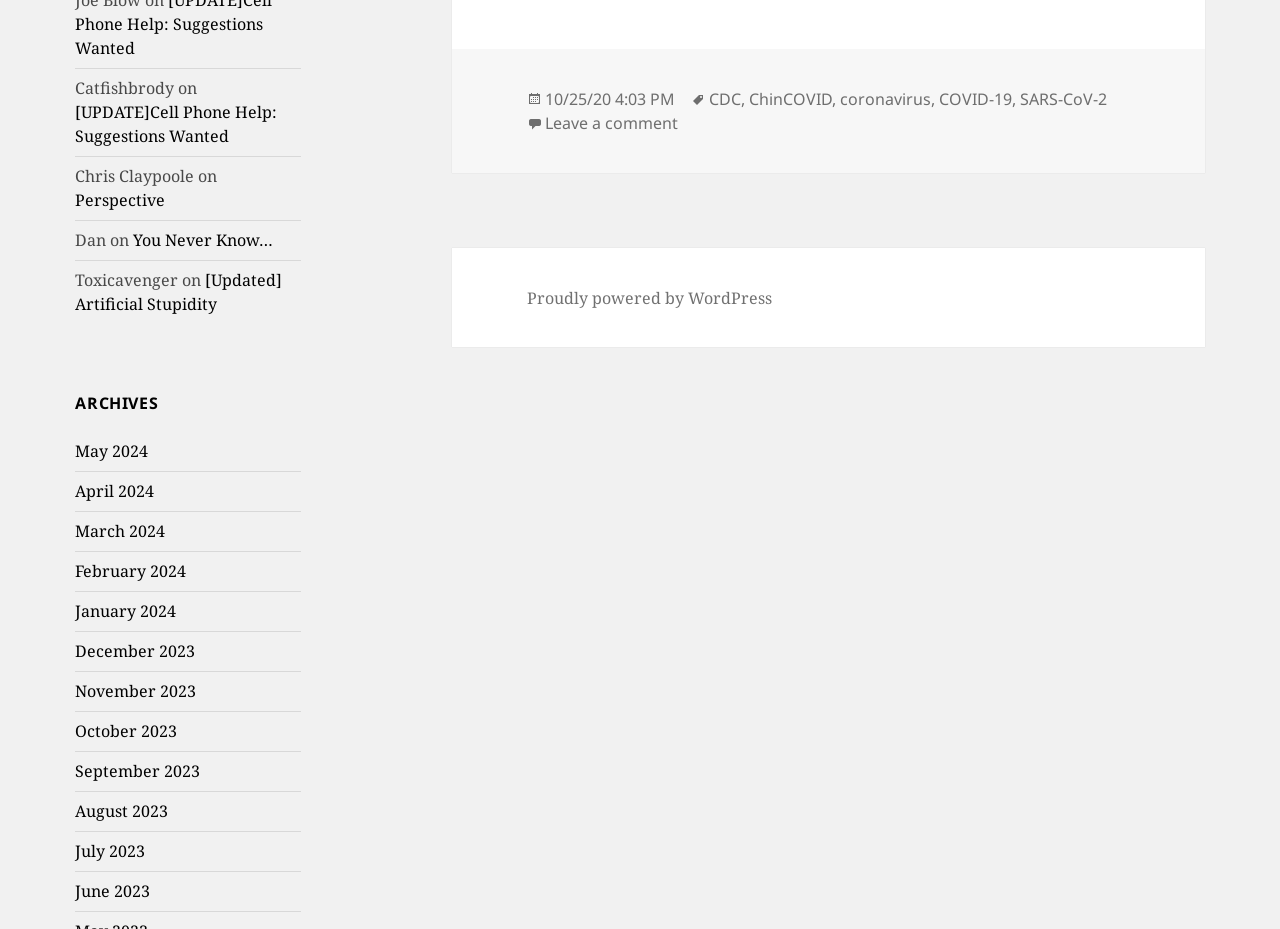What is the name of the author of the first post?
Give a one-word or short-phrase answer derived from the screenshot.

Catfishbrody